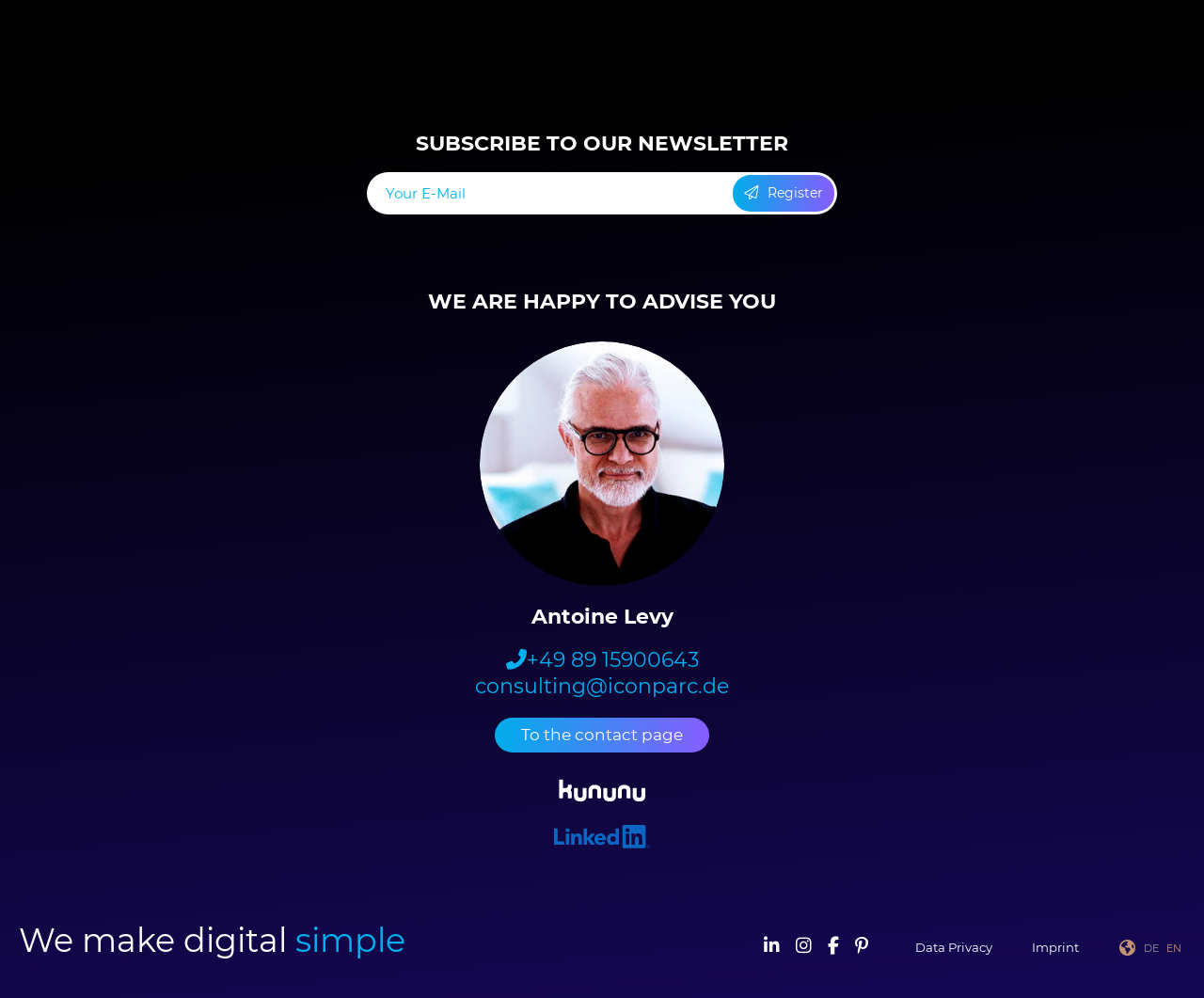What is the profession of Antoine Levy?
Identify the answer in the screenshot and reply with a single word or phrase.

Consultant